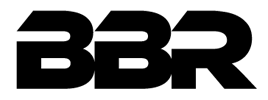Explain the image thoroughly, highlighting all key elements.

The image features the logo of "BBR," an abbreviation that likely stands for Black Business Review. This publication is dedicated to providing insights, resources, and support for Black-owned businesses and entrepreneurs. The logo's sleek and modern design reflects the organization’s commitment to empowerment, economic development, and innovation within the Black community. The clean typography and bold lettering create a strong visual identity, symbolizing the platform's mission to inspire and uplift Black entrepreneurs.